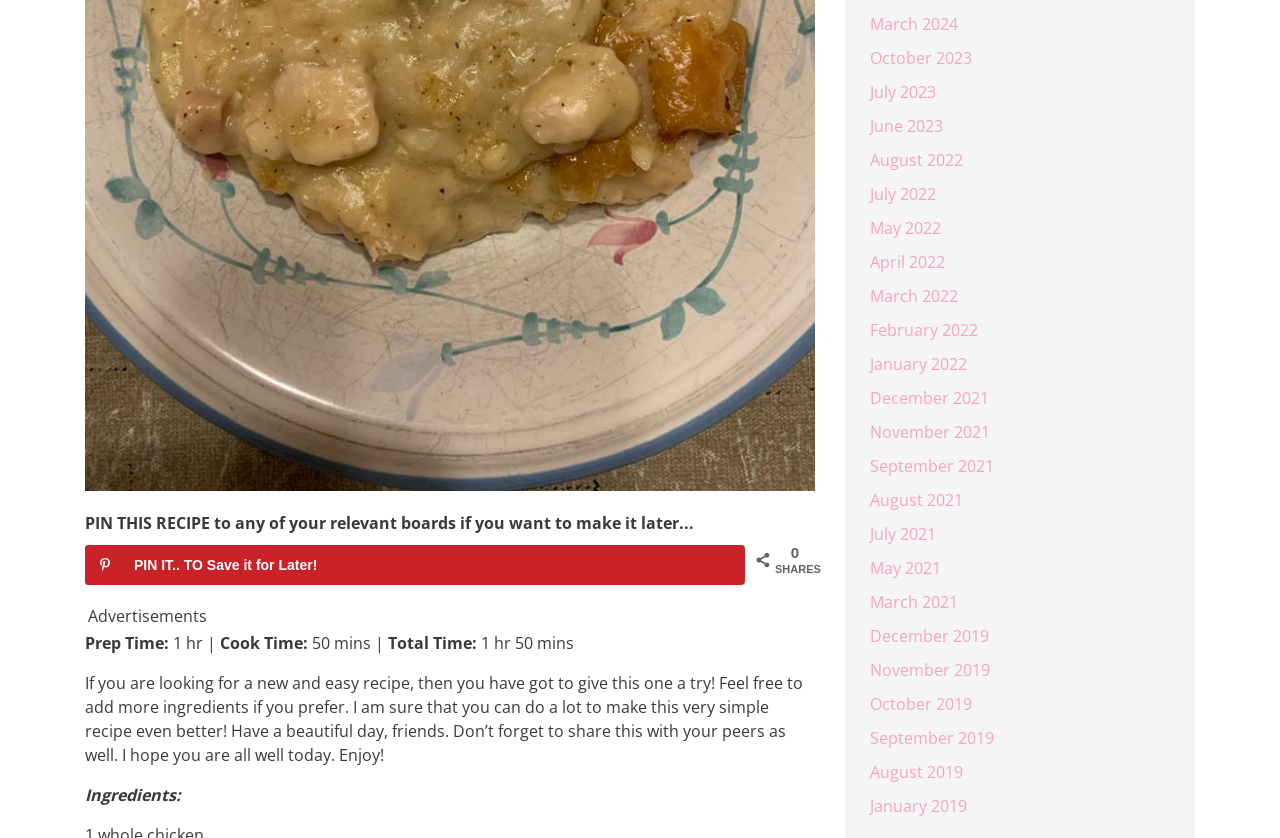Provide the bounding box coordinates of the HTML element this sentence describes: "March 2022".

[0.68, 0.34, 0.748, 0.367]